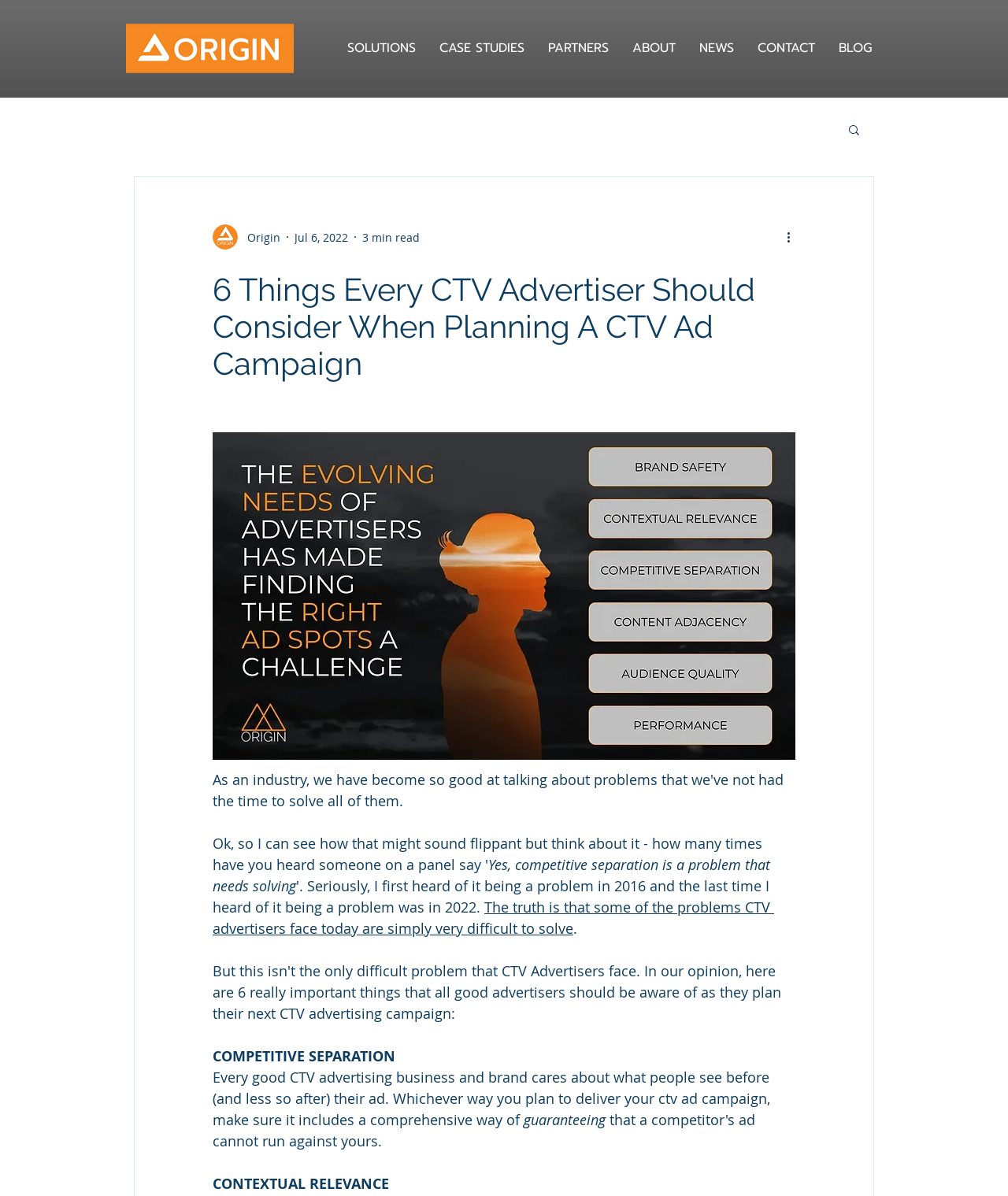What is the date of the article?
Using the visual information, reply with a single word or short phrase.

Jul 6, 2022